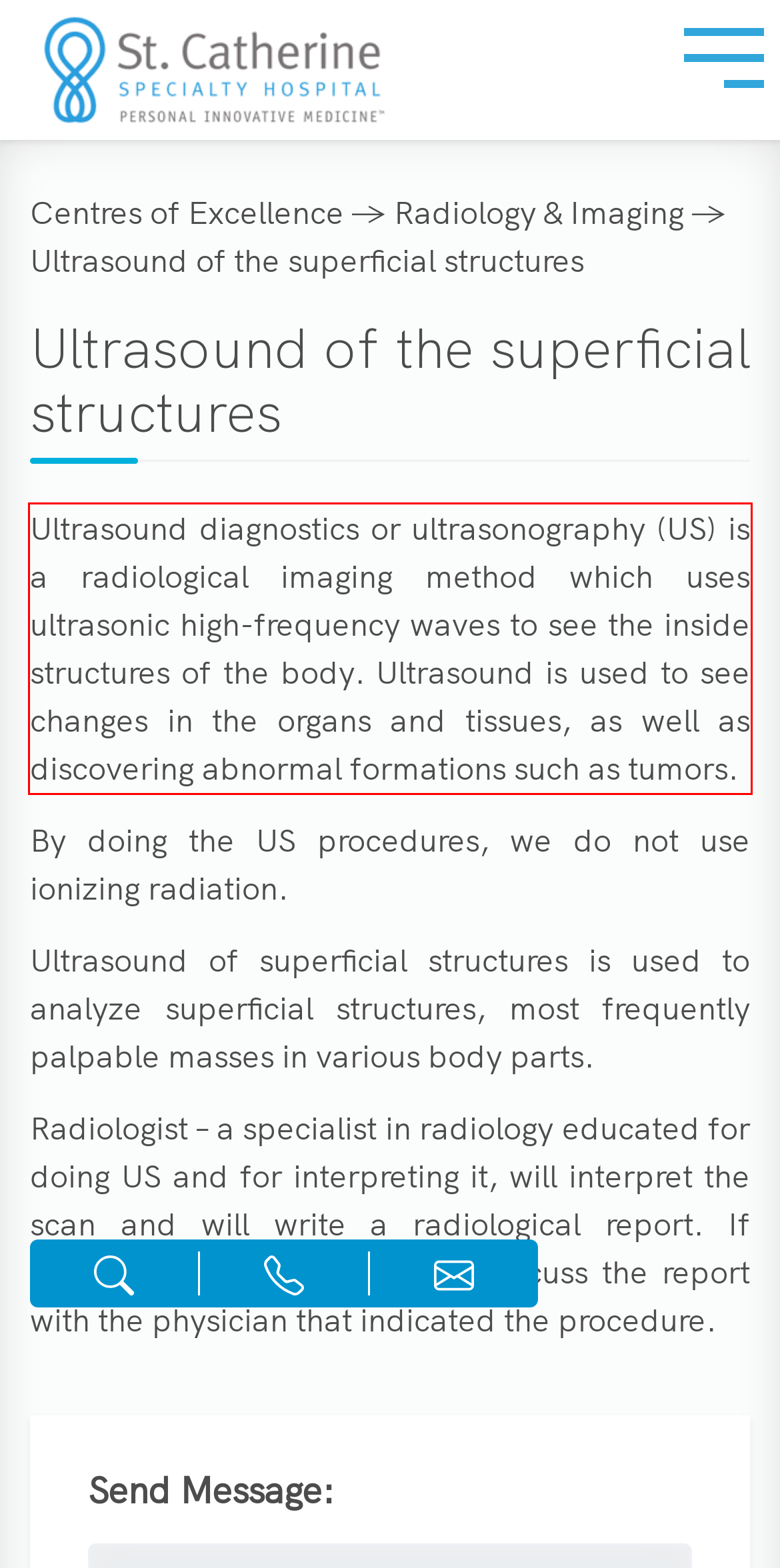You have a screenshot of a webpage with a red bounding box. Identify and extract the text content located inside the red bounding box.

Ultrasound diagnostics or ultrasonography (US) is a radiological imaging method which uses ultrasonic high-frequency waves to see the inside structures of the body. Ultrasound is used to see changes in the organs and tissues, as well as discovering abnormal formations such as tumors.